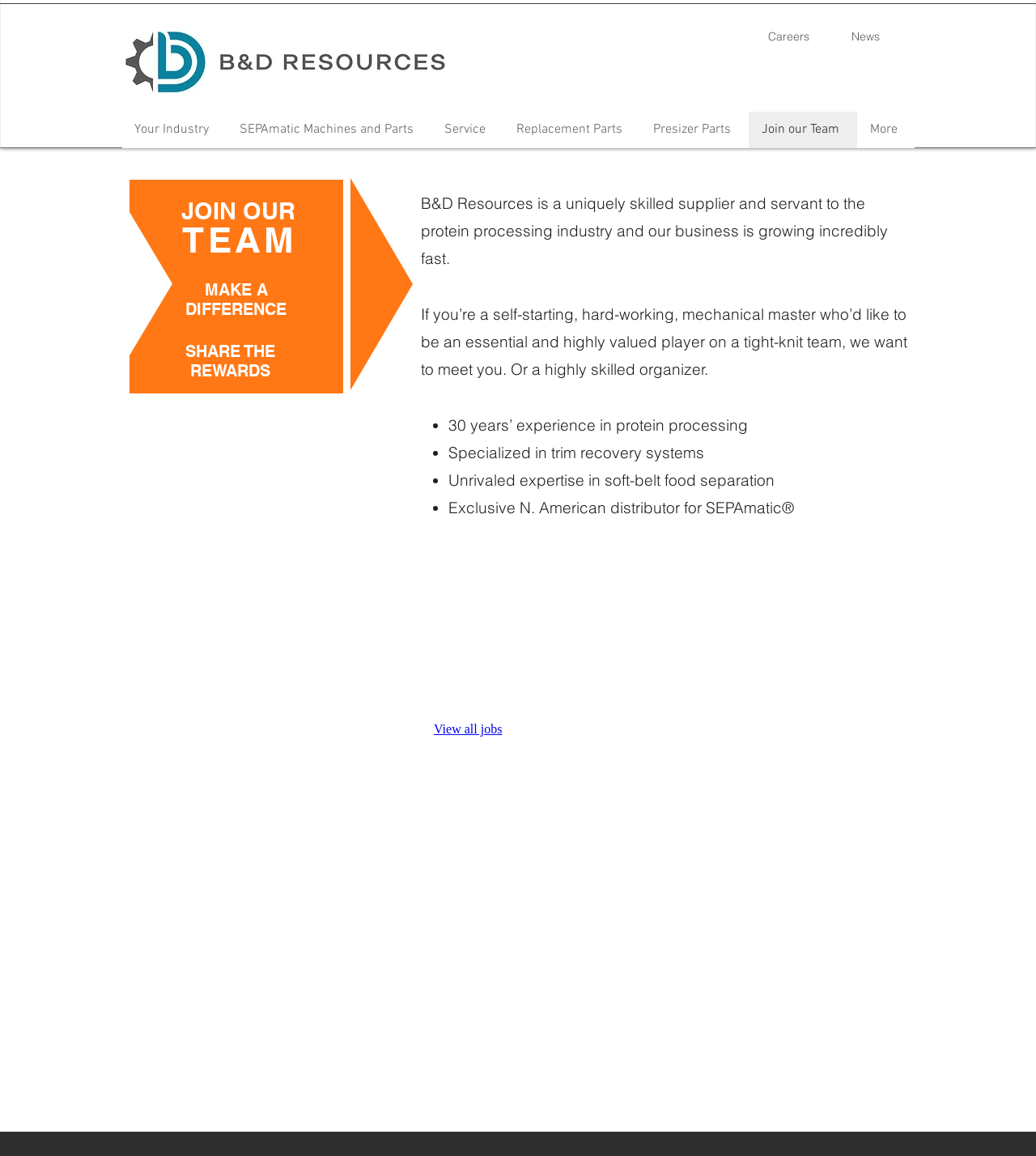Predict the bounding box for the UI component with the following description: "Join our Team".

[0.723, 0.097, 0.827, 0.128]